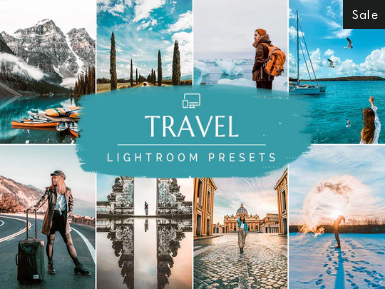Describe thoroughly the contents of the image.

This vibrant and eye-catching image promotes a collection of "Travel Lightroom Presets." Featuring a collage of stunning travel photography, it showcases breathtaking landscapes, adventurous individuals, and picturesque scenes. The central text boldly highlights the product name, "TRAVEL LIGHTROOM PRESETS," set against a dynamic blue background, emphasizing its theme. In the upper right corner, a "Sale" tag signals a special offer, enticing potential customers to take advantage of the reduced price. This visual representation not only captures the beauty of travel but also underscores the convenience these presets provide for enhancing photography.